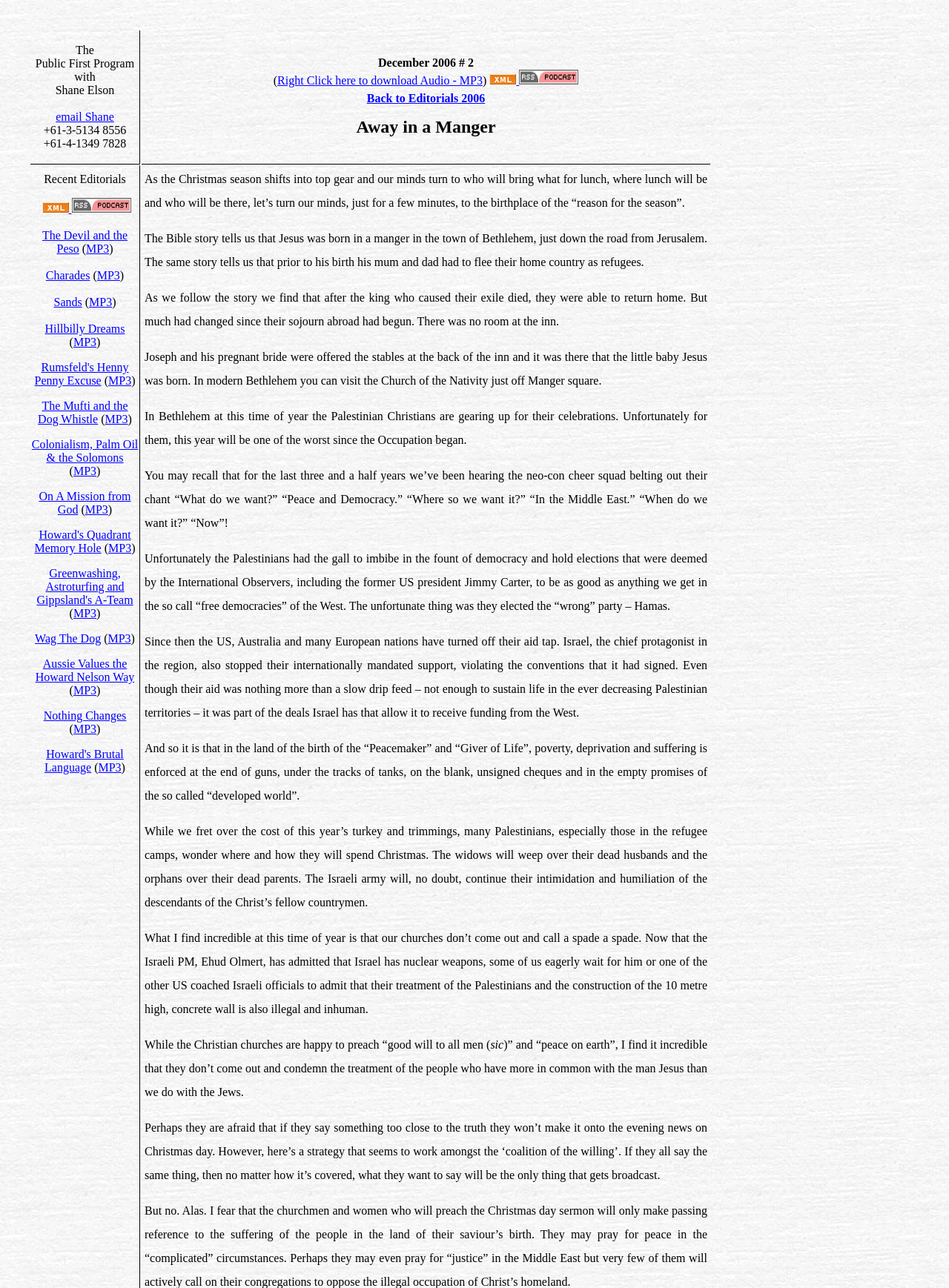What is the topic of the audio file 'Away in a Manger'?
Give a one-word or short-phrase answer derived from the screenshot.

Unknown